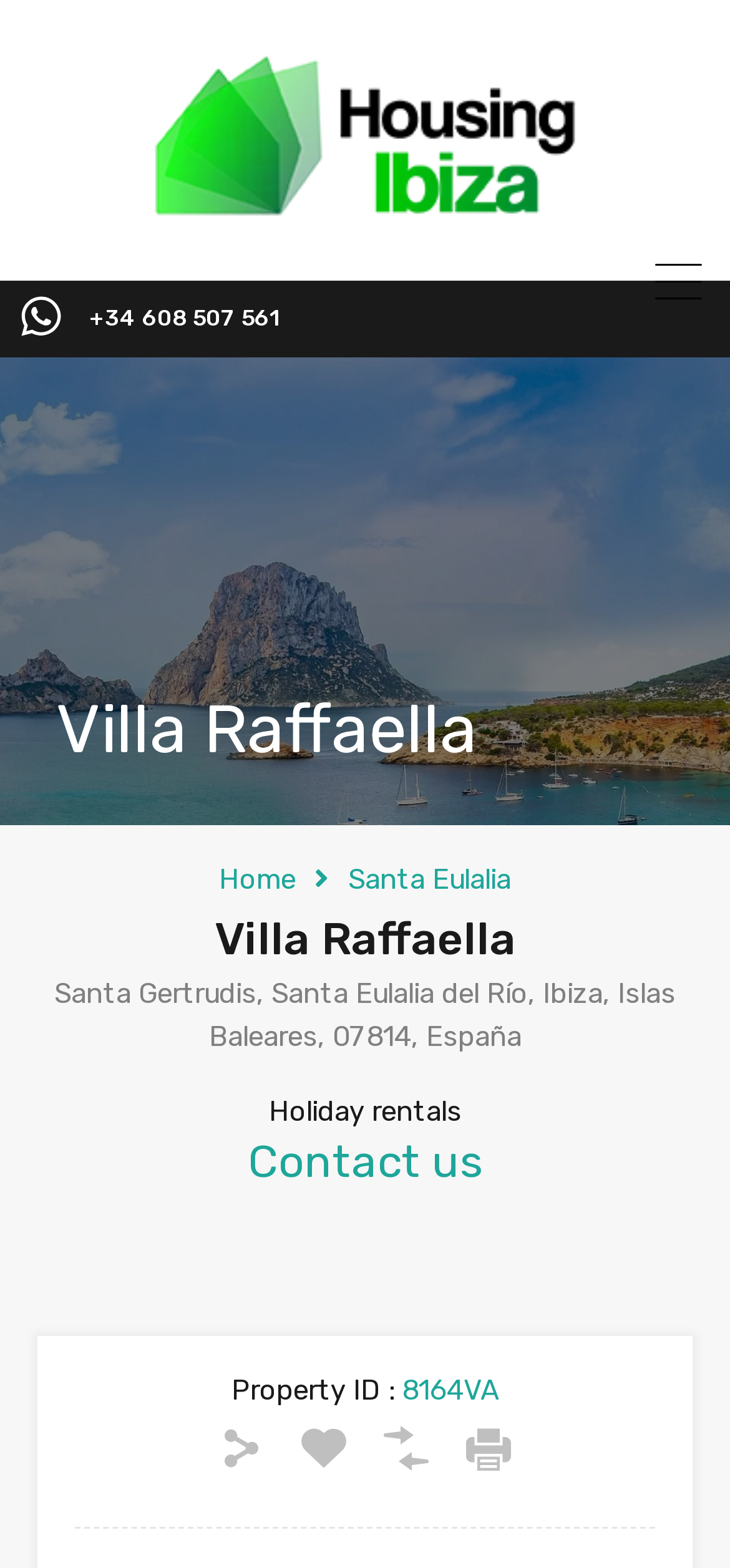Convey a detailed summary of the webpage, mentioning all key elements.

The webpage is about Villa Raffaella, a luxury villa in Ibiza. At the top left, there is a logo of "Housing Ibiza" with a link to the website, accompanied by a small image. Below the logo, there is a phone number "+34 608 507 561" with a link. 

On the top center, there is a heading "Villa Raffaella" in a larger font size. Below the heading, there are two links, "Home" and "Santa Eulalia", which are likely navigation links.

On the left side, there is another heading "Villa Raffaella" in a smaller font size, followed by the address of the villa in Santa Eulalia del Río, Ibiza. Below the address, there are three links: "Holiday rentals", "Contact us", and a property ID with a code "08164VA".

At the bottom of the page, there are four social media links, each represented by an image, aligned horizontally.